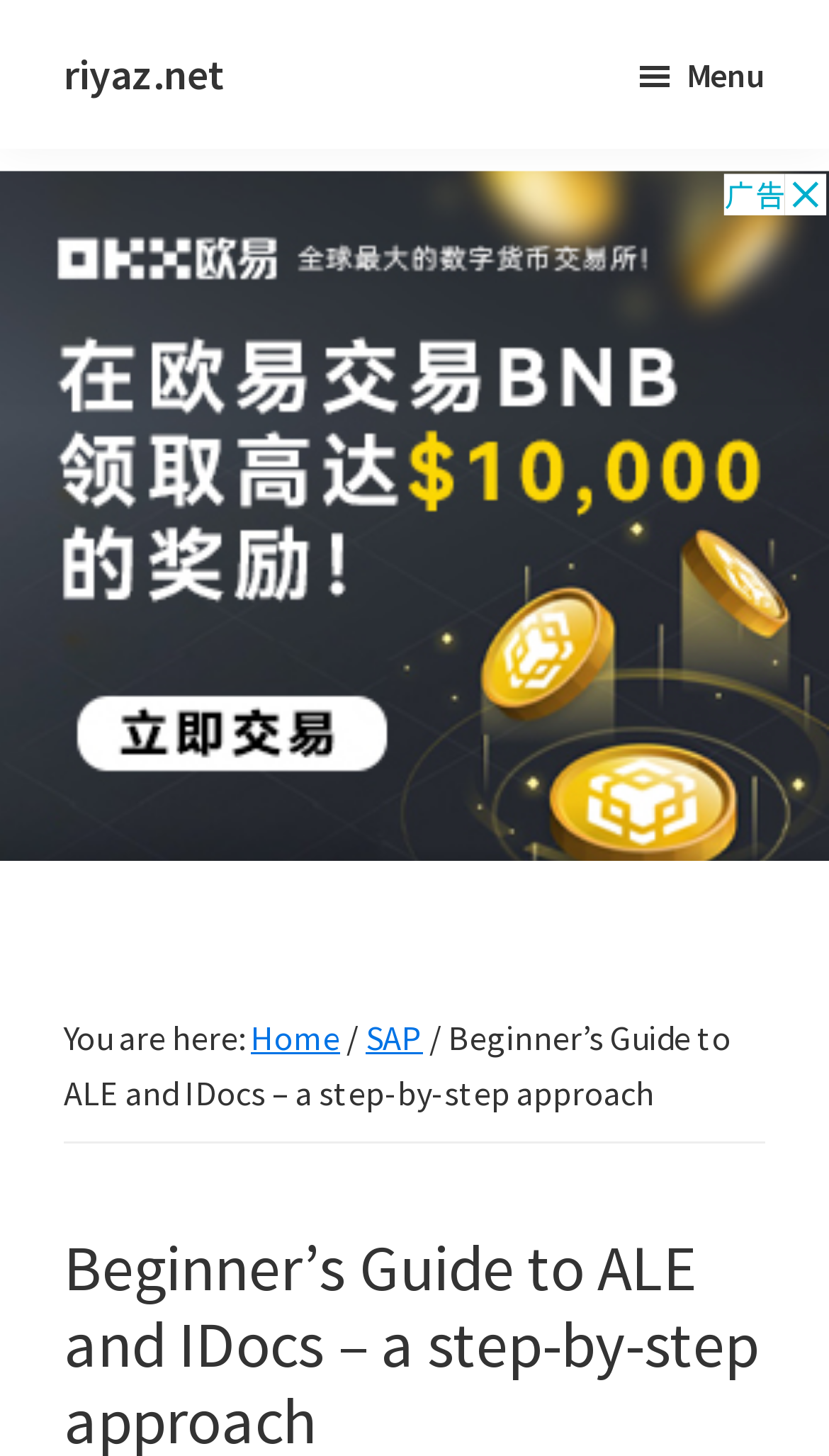Provide a brief response to the question below using one word or phrase:
Is the menu button expanded?

No